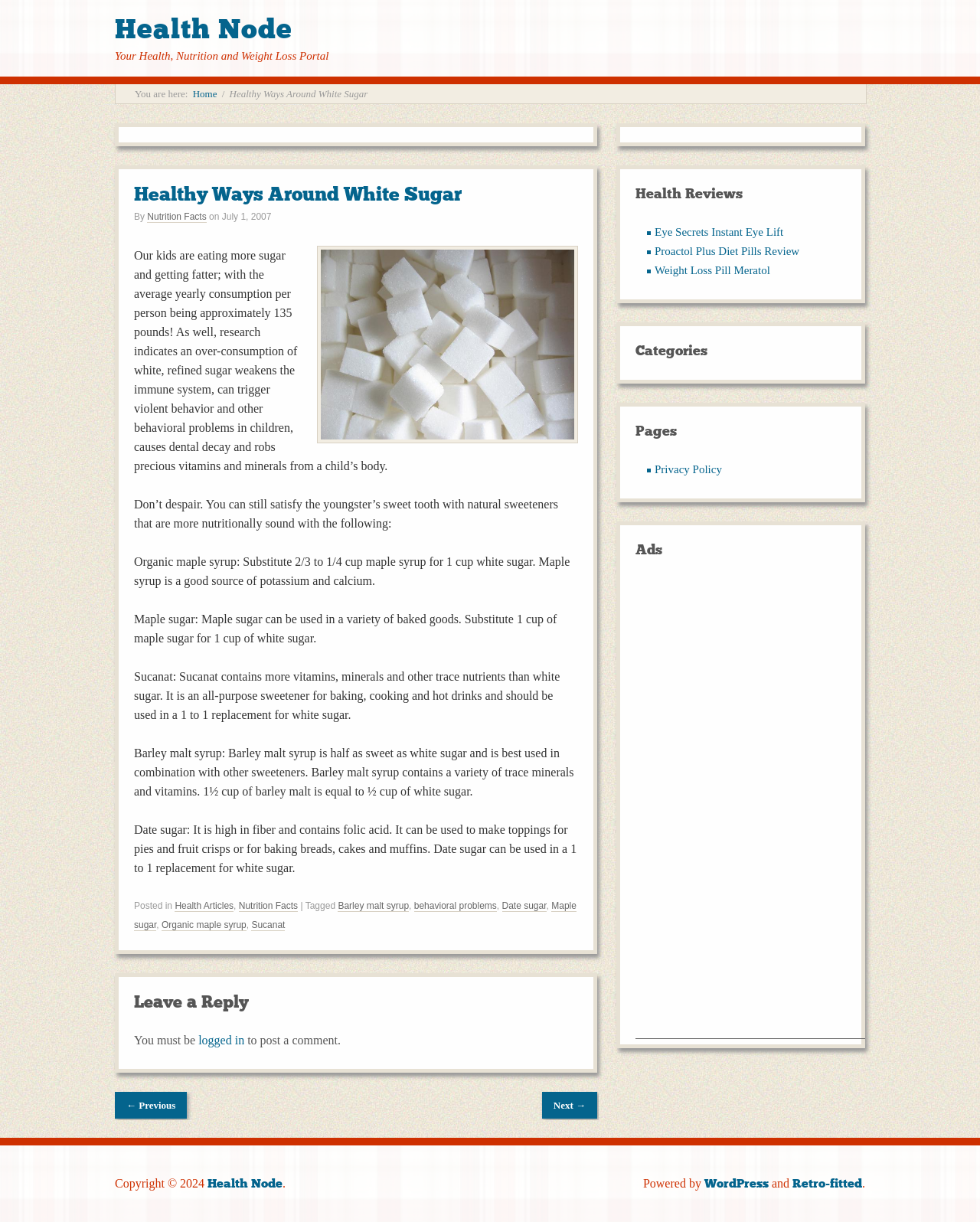What is the purpose of the 'Leave a Reply' section?
Please provide a comprehensive answer based on the information in the image.

The answer can be found in the section with the heading 'Leave a Reply'. The sentence that explains the purpose of this section is 'You must be logged in to post a comment.'.